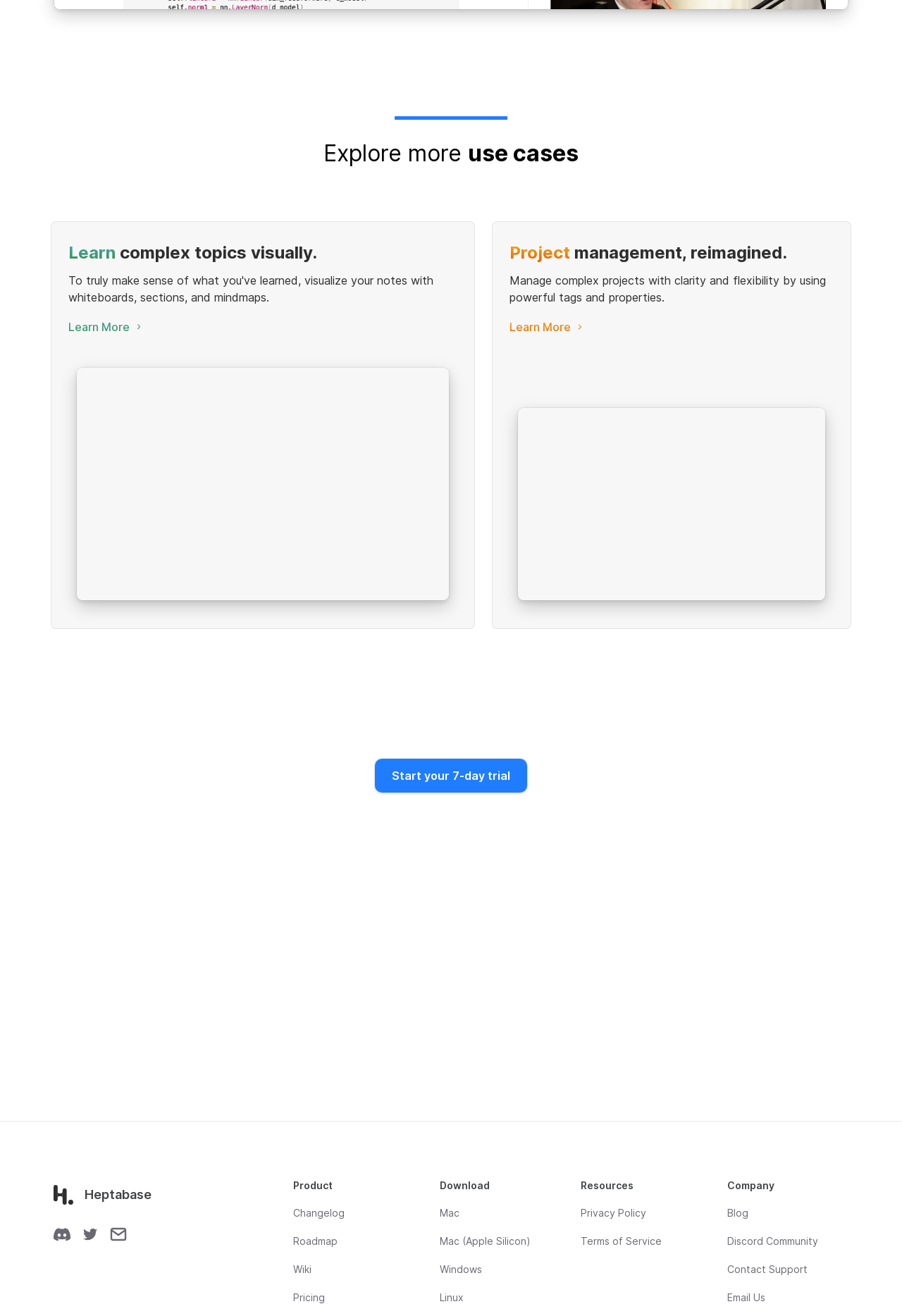Please pinpoint the bounding box coordinates for the region I should click to adhere to this instruction: "Explore project management".

[0.565, 0.243, 0.648, 0.254]